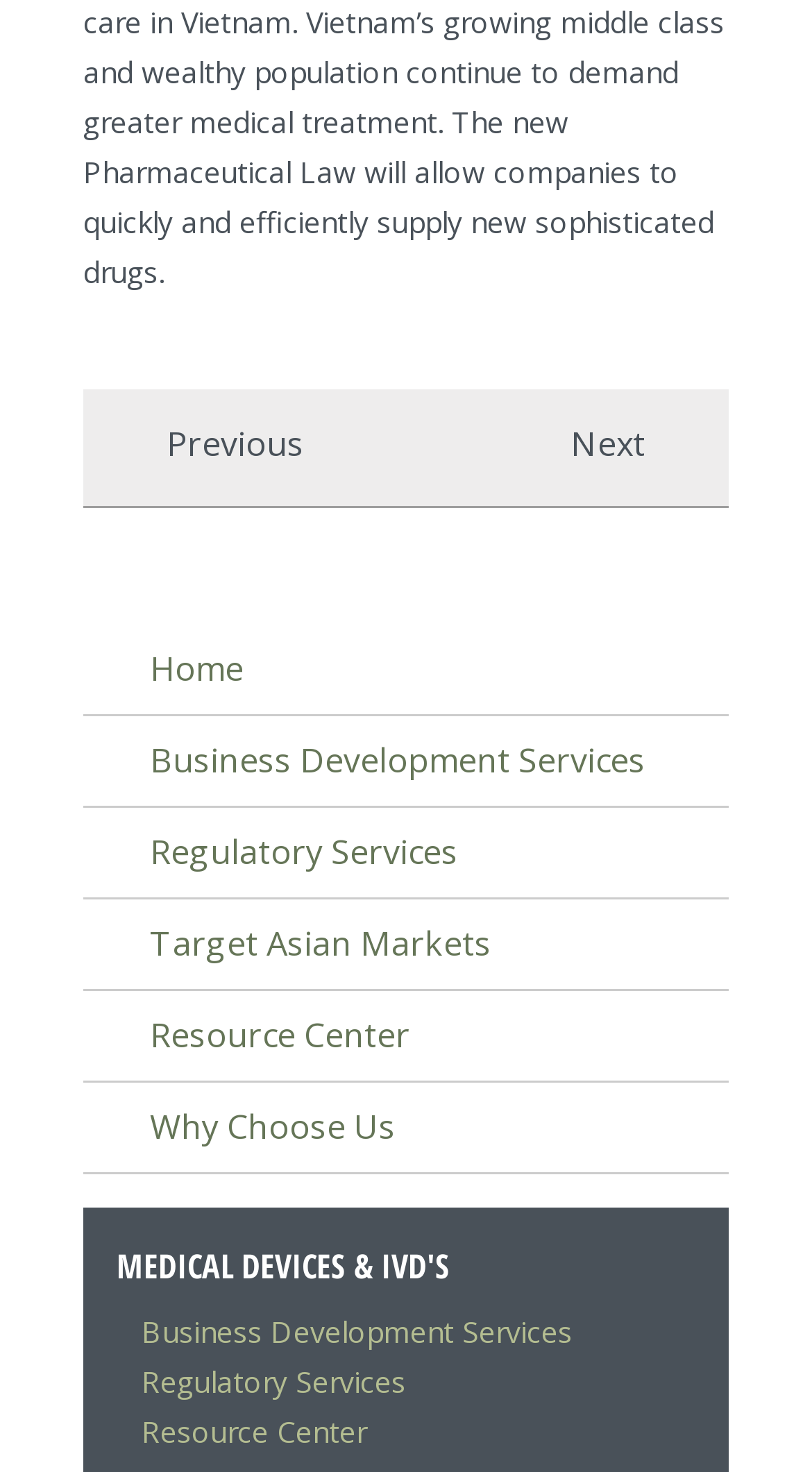Determine the coordinates of the bounding box for the clickable area needed to execute this instruction: "visit home page".

[0.185, 0.438, 0.3, 0.47]